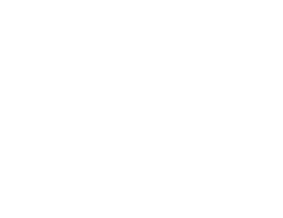Provide a thorough and detailed response to the question by examining the image: 
What aspects of certification are mentioned?

The surrounding text on the page provides detailed descriptions and links to further information on various aspects of explosion-proof CCC certification, including initial factory condition verification, supervision during the validity period, and quality assurance capabilities, emphasizing the thoroughness and compliance required for companies dealing with explosion-proof products.